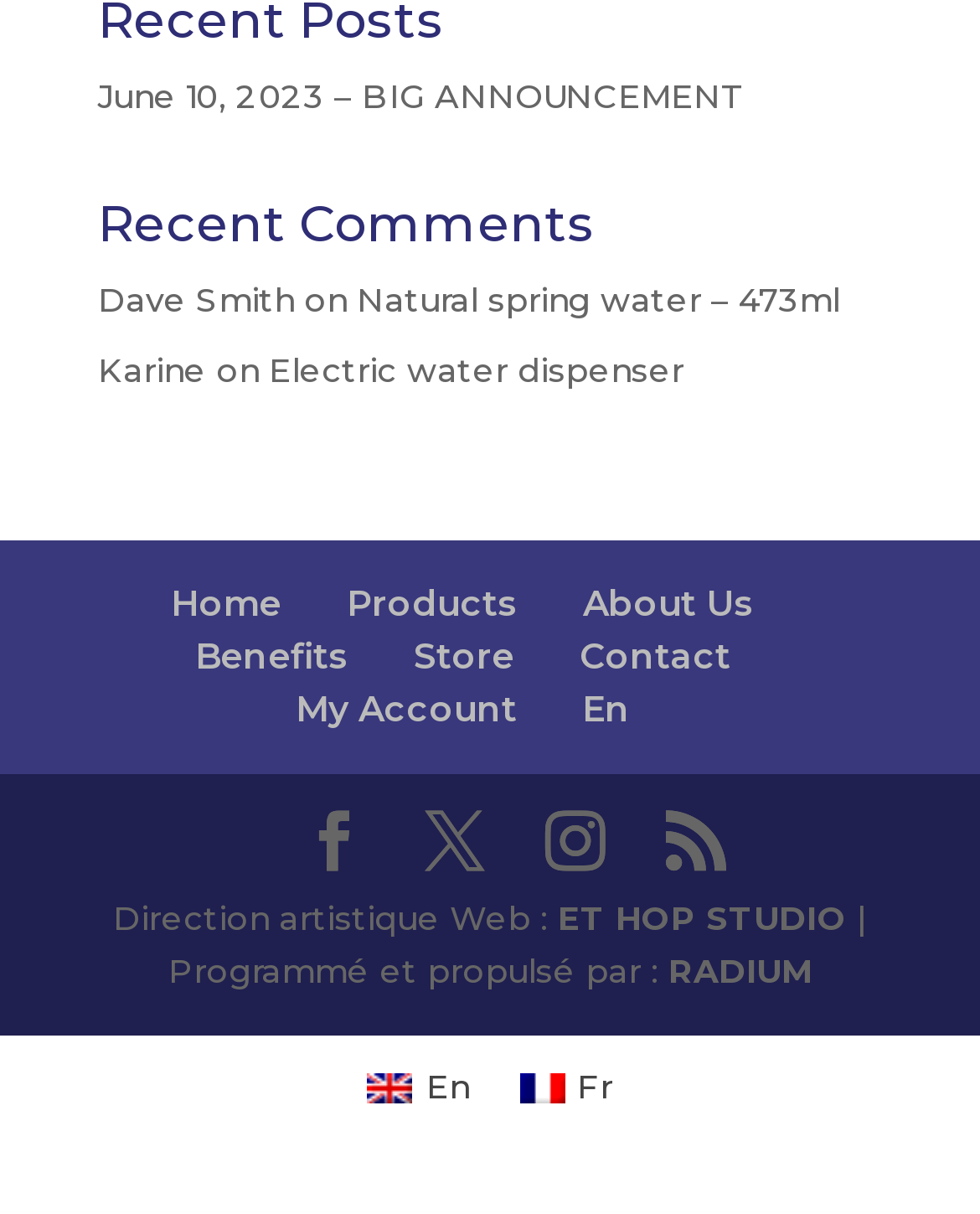Indicate the bounding box coordinates of the clickable region to achieve the following instruction: "Read the 'BIG ANNOUNCEMENT' news."

[0.1, 0.063, 0.762, 0.096]